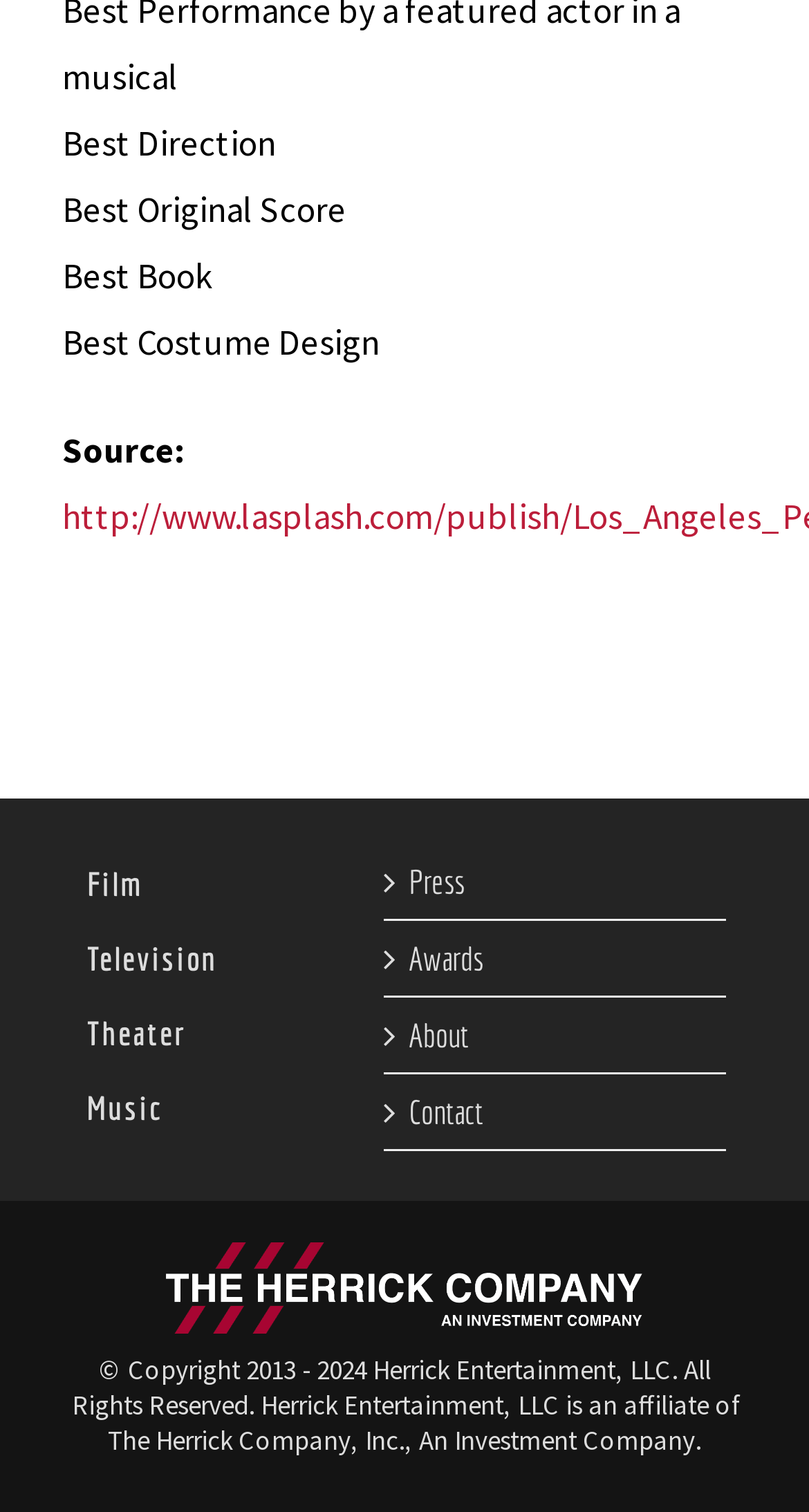What is the purpose of the 'Press' link?
Carefully examine the image and provide a detailed answer to the question.

The webpage has a 'Press' link, but it does not provide any information about its purpose. It is likely that the link leads to a press-related section or page, but without further context, I cannot determine its specific purpose.